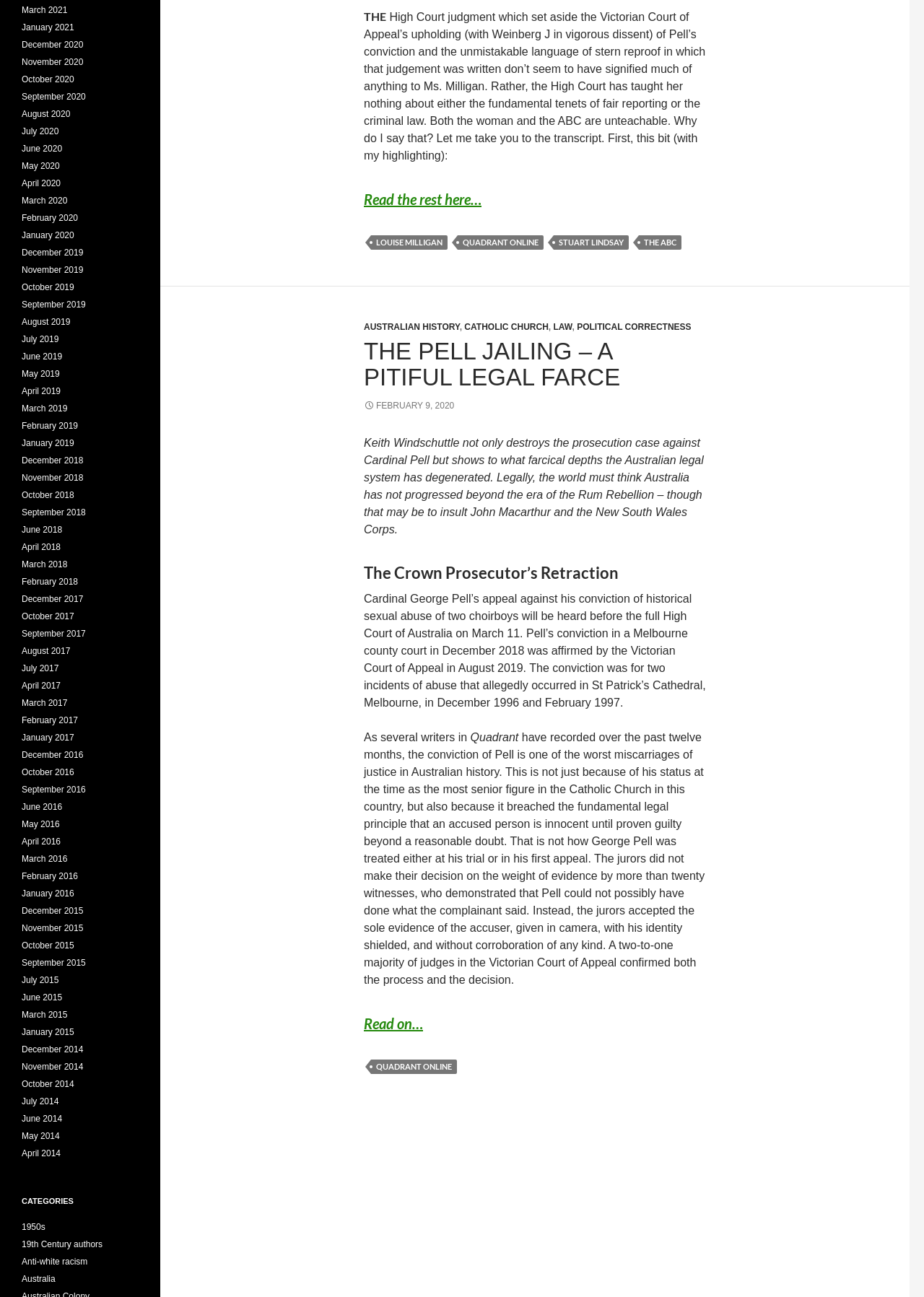What is the name of the magazine that published the article?
Examine the image and give a concise answer in one word or a short phrase.

Quadrant